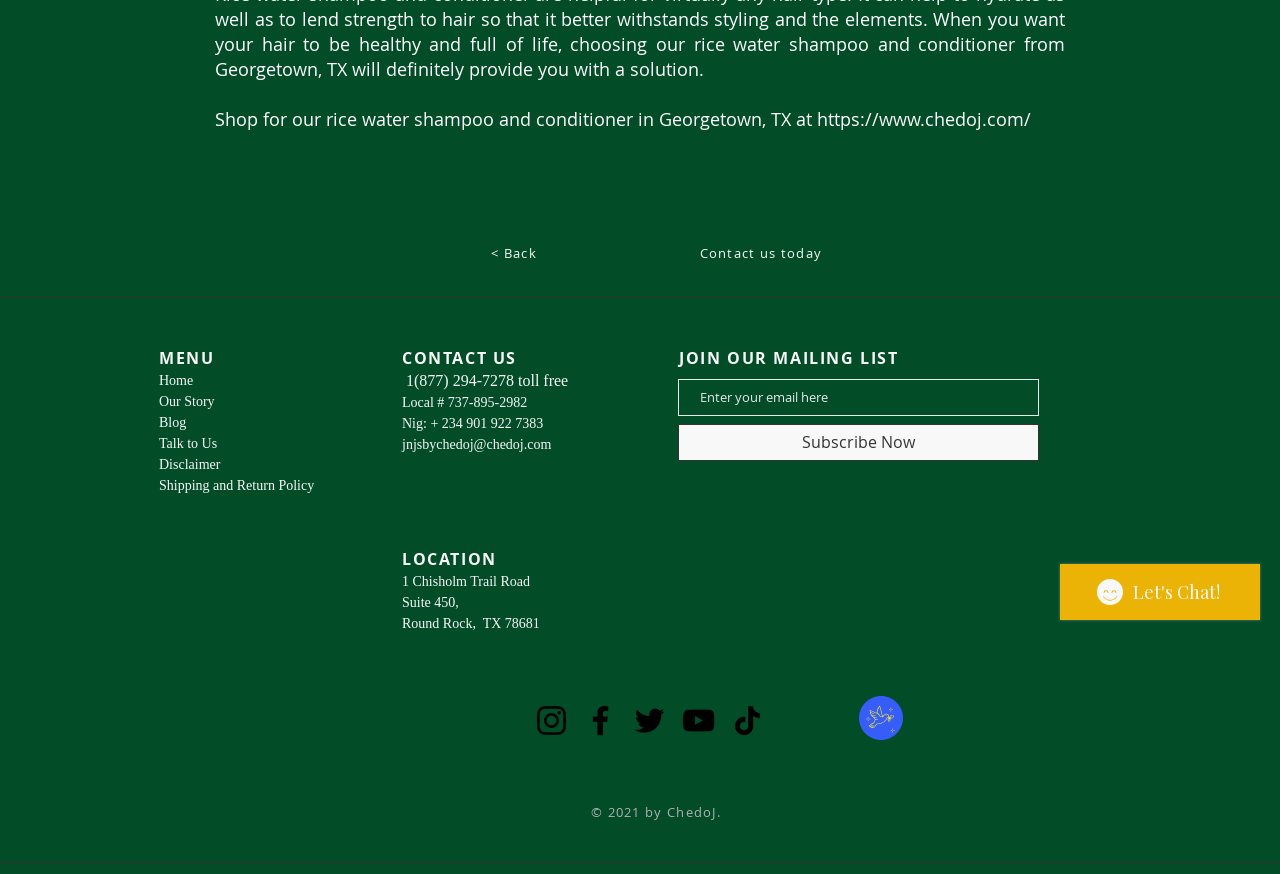From the screenshot, find the bounding box of the UI element matching this description: "Explore latest Editions". Supply the bounding box coordinates in the form [left, top, right, bottom], each a float between 0 and 1.

None